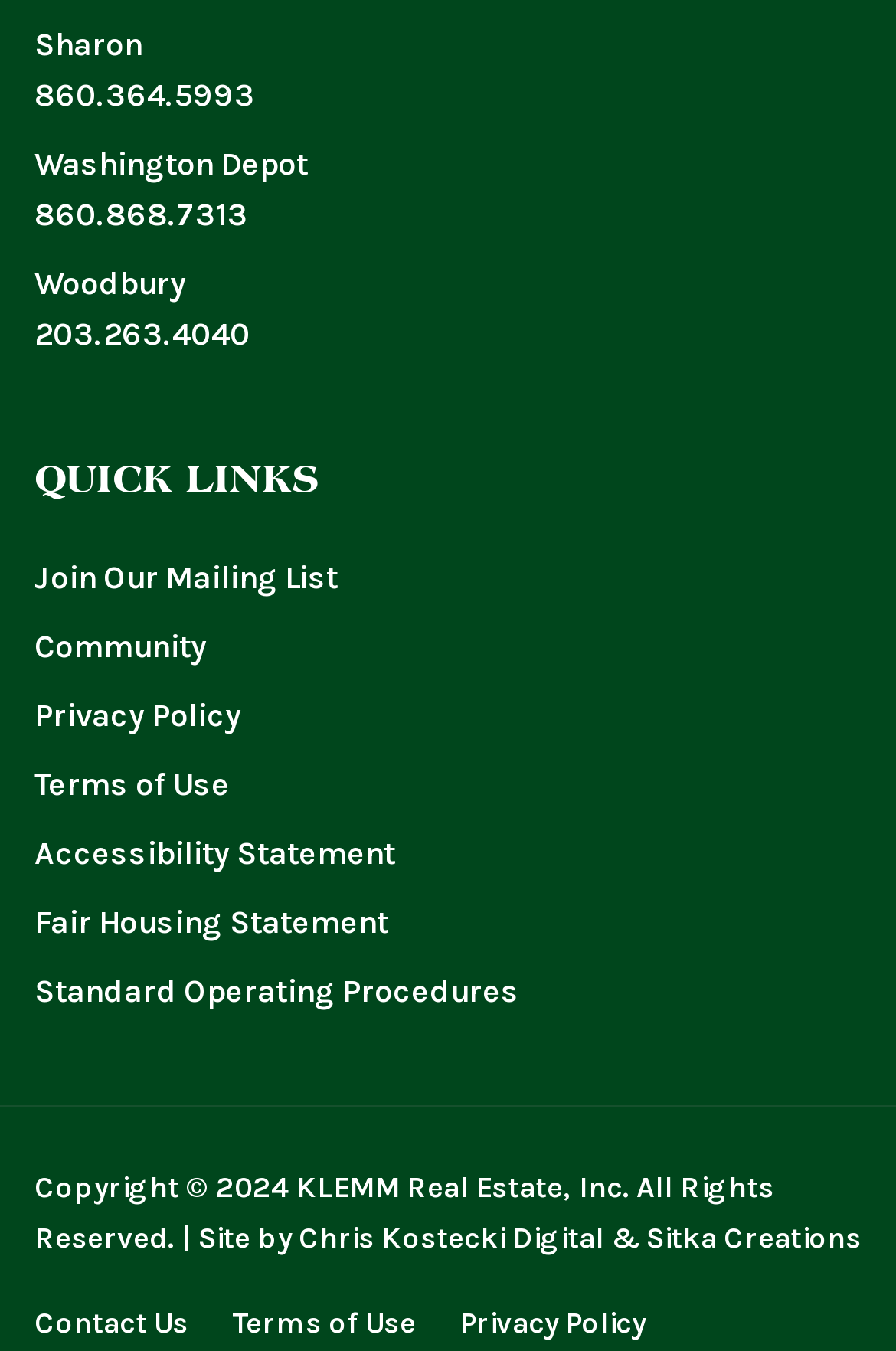Find the bounding box coordinates of the element to click in order to complete the given instruction: "View 'Community'."

[0.038, 0.464, 0.231, 0.493]